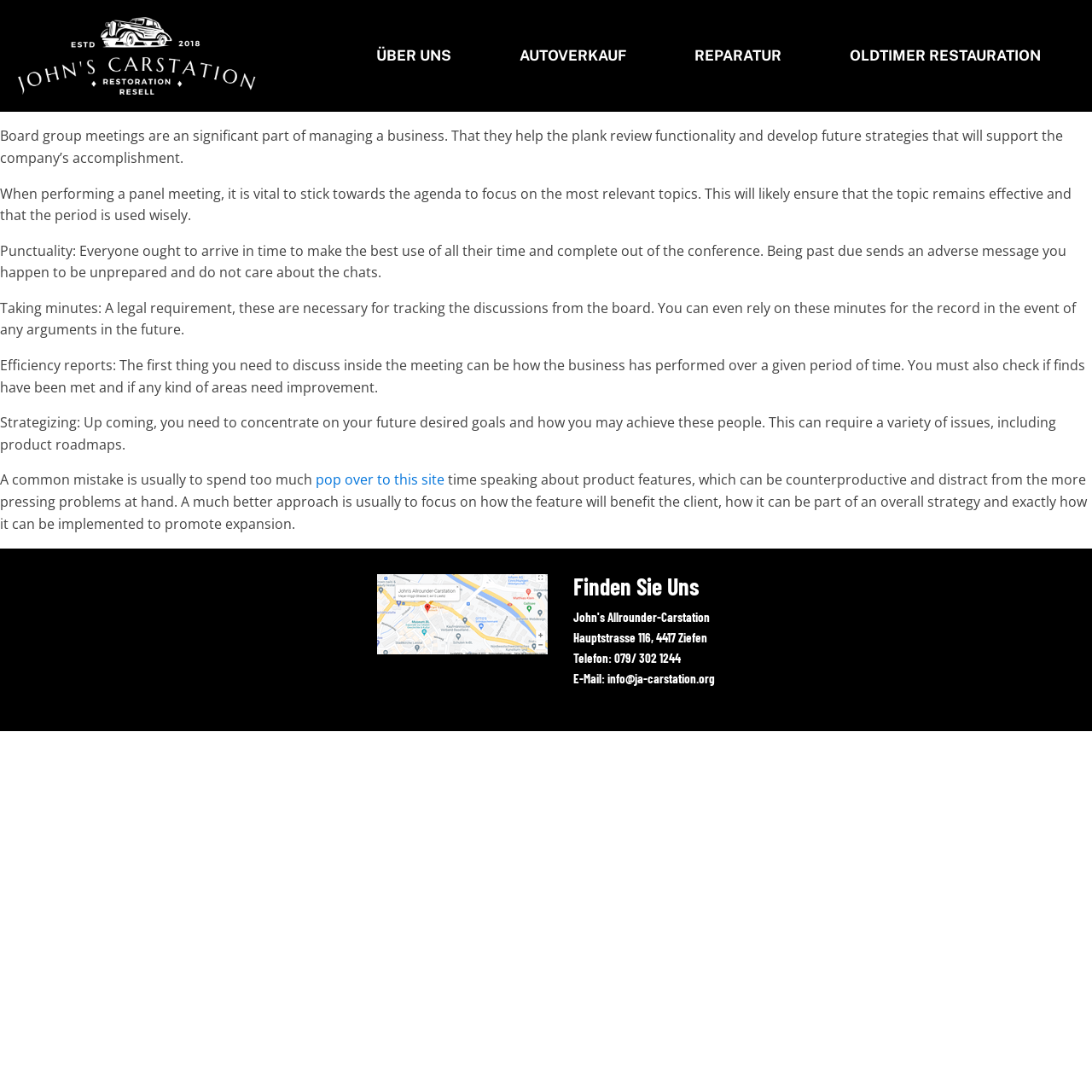What is the purpose of taking minutes during a board meeting?
Please answer using one word or phrase, based on the screenshot.

Tracking discussions and recording decisions